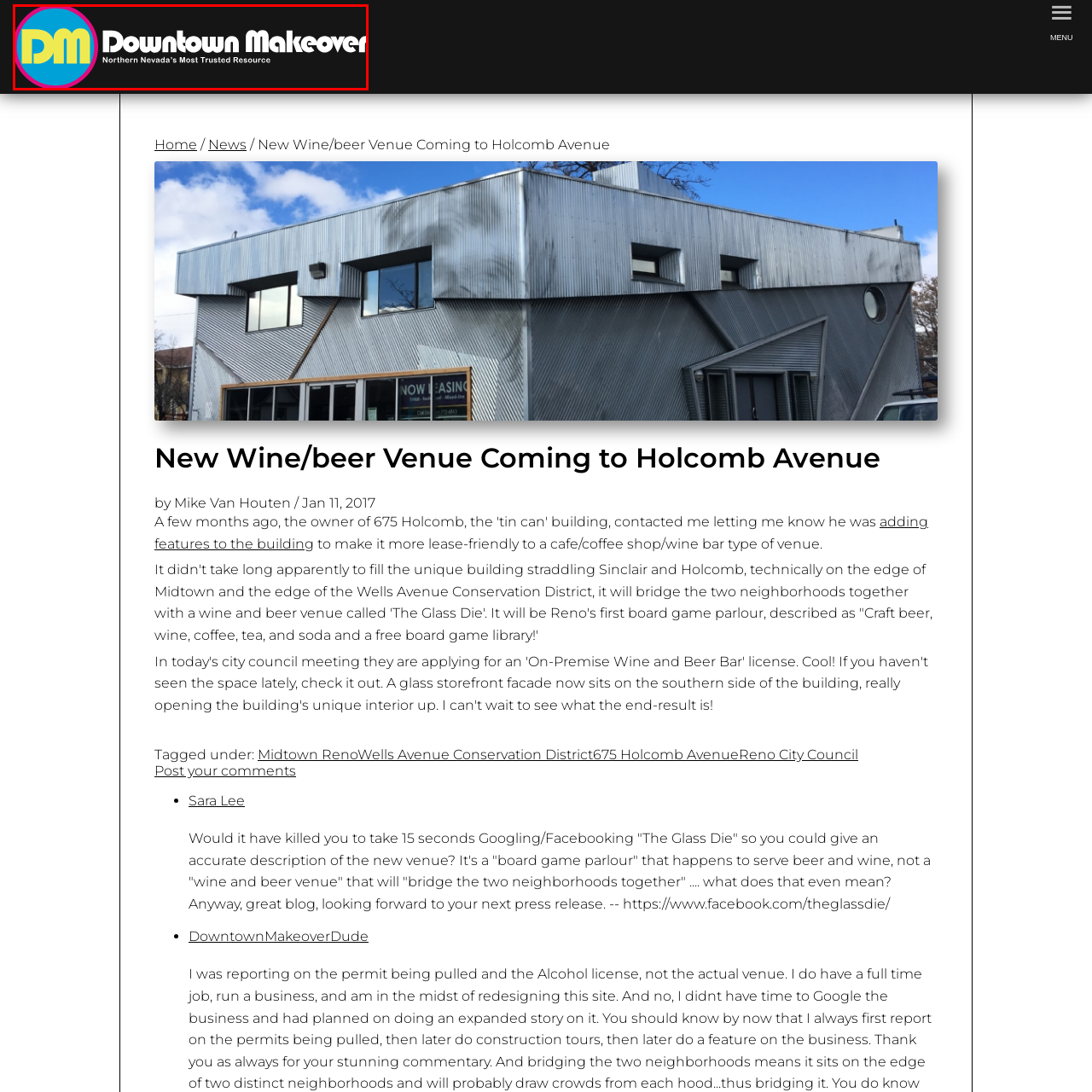Where is the 'wine and beer venue' set to open?
Concentrate on the part of the image that is enclosed by the red bounding box and provide a detailed response to the question.

The image is likely associated with an article discussing the upcoming 'wine and beer venue' set to open in the unique 'tin can' building on Holcomb Avenue, further highlighting the ongoing redevelopment efforts in the area.